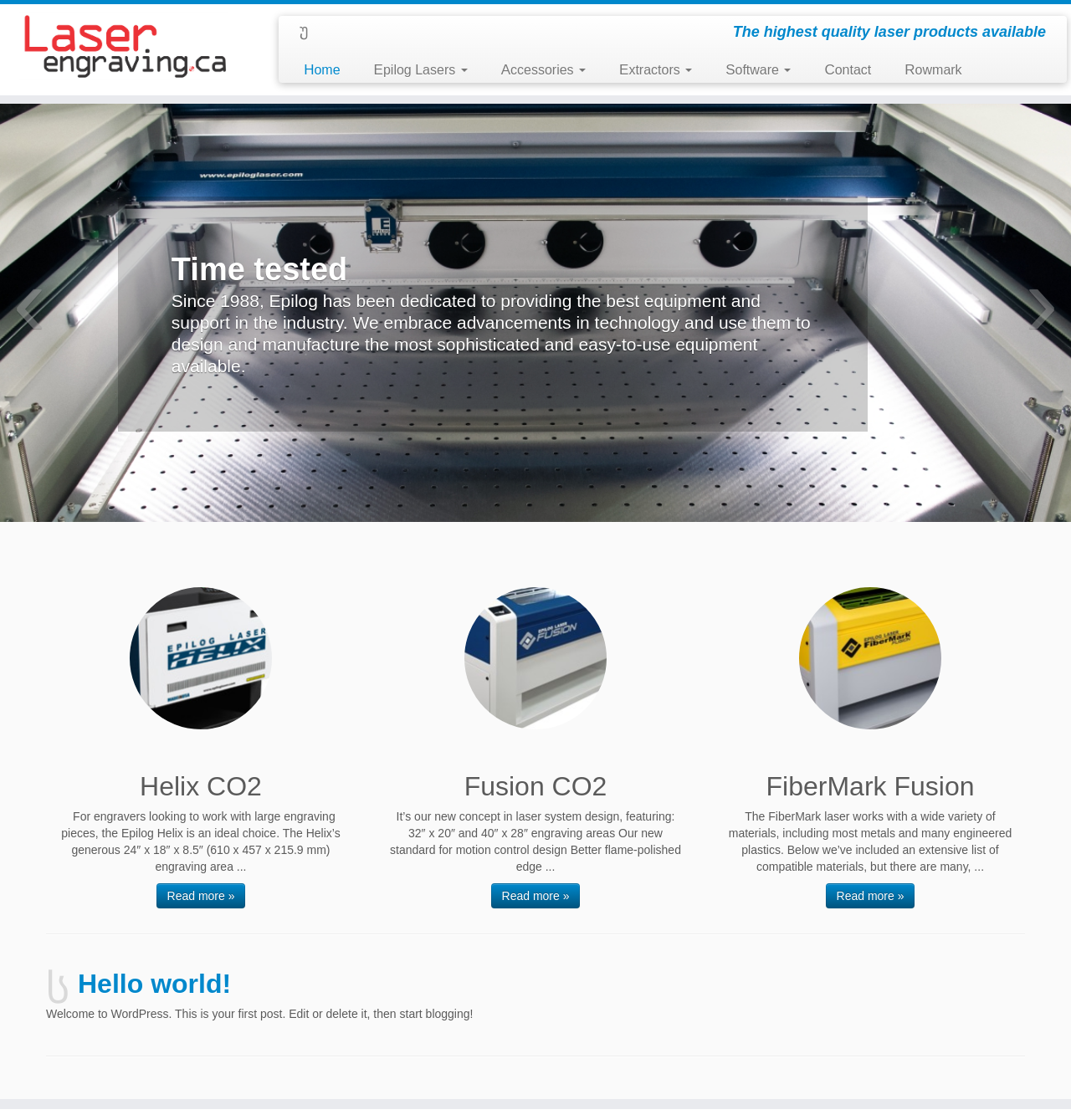Please identify the bounding box coordinates of the element I should click to complete this instruction: 'Explore the FiberMark Fusion'. The coordinates should be given as four float numbers between 0 and 1, like this: [left, top, right, bottom].

[0.664, 0.447, 0.96, 0.729]